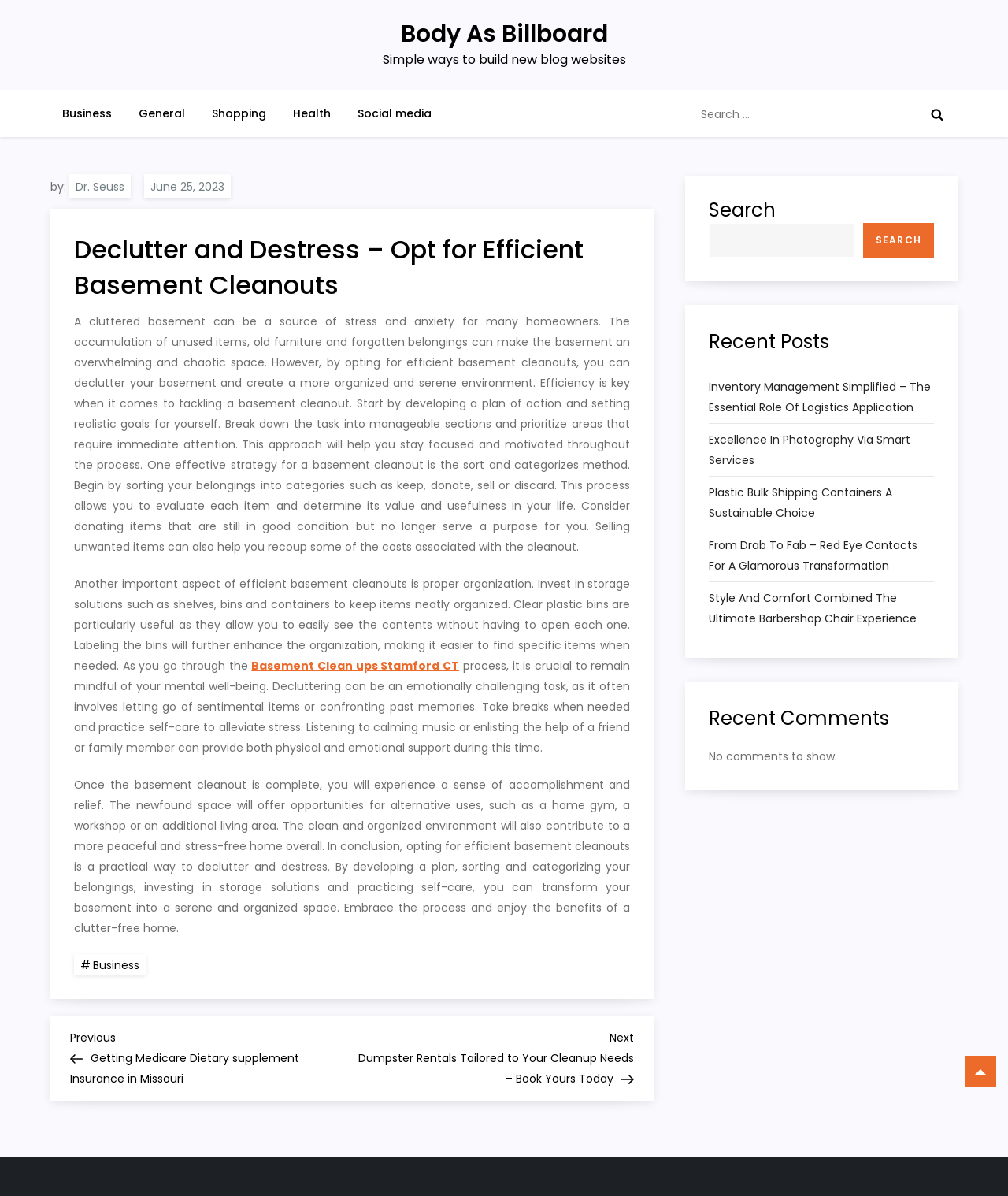Please identify the bounding box coordinates of where to click in order to follow the instruction: "Search in the complementary section".

[0.703, 0.186, 0.848, 0.215]